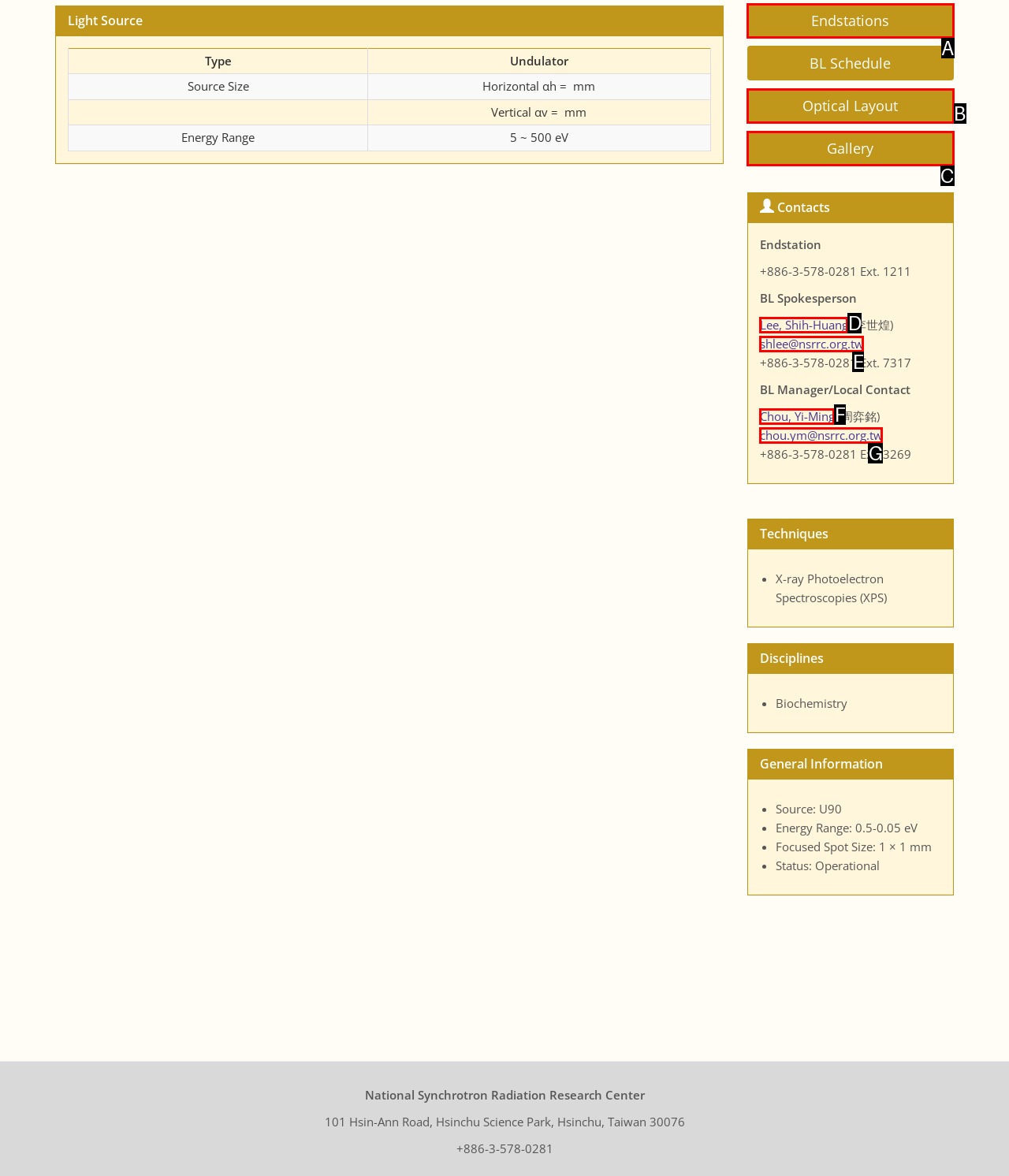Point out the option that aligns with the description: Endstations
Provide the letter of the corresponding choice directly.

A